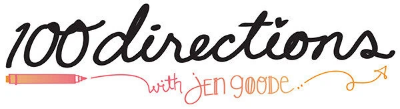Please provide a comprehensive response to the question below by analyzing the image: 
Who is the creator of the platform?

The logo includes the text 'with Jen Goode' below the name '100 Directions', indicating that Jen Goode is the creator of the platform and offers personal touch and guidance.